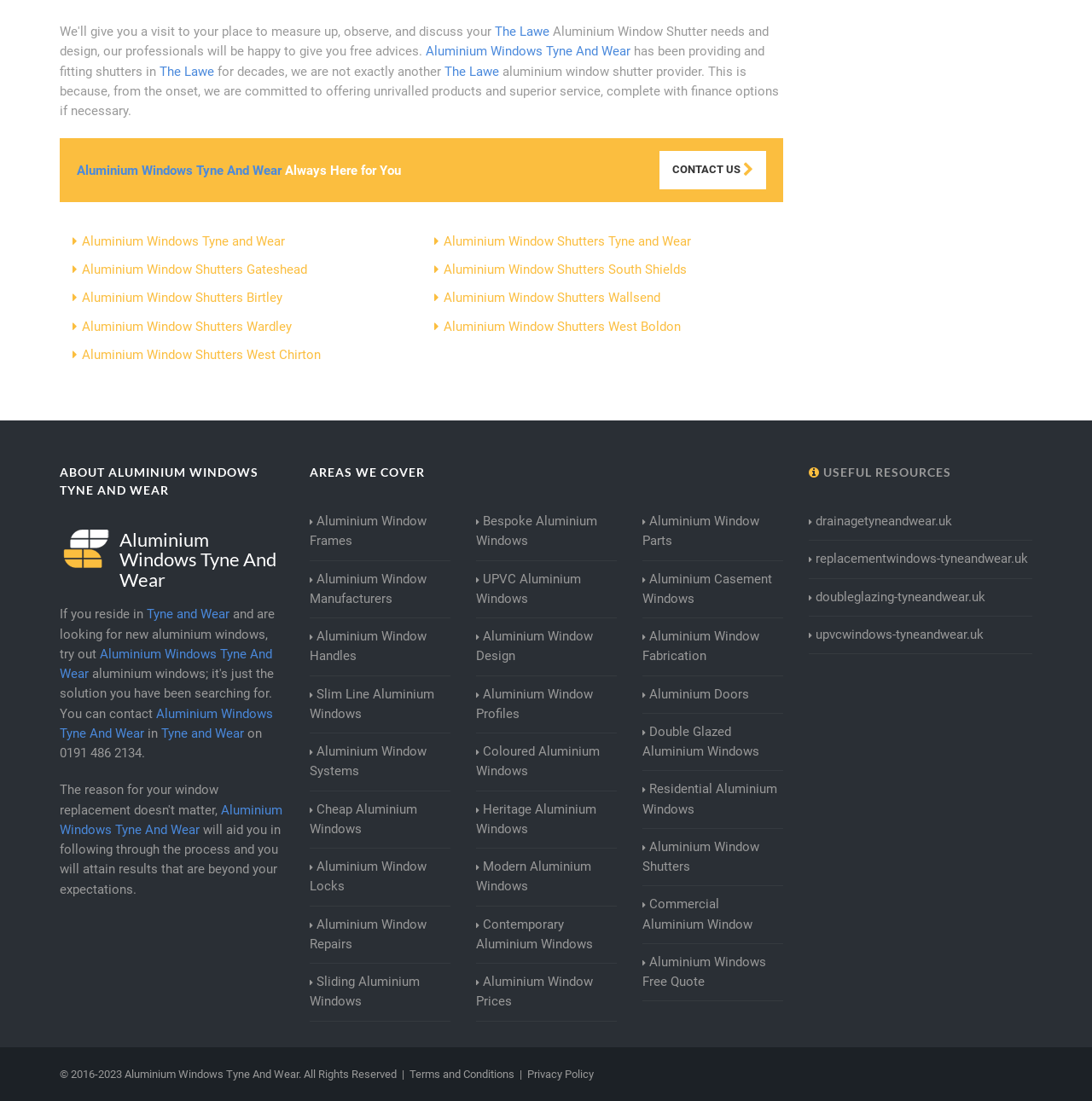Identify the bounding box coordinates of the HTML element based on this description: "Modern Aluminium Windows".

[0.436, 0.778, 0.564, 0.814]